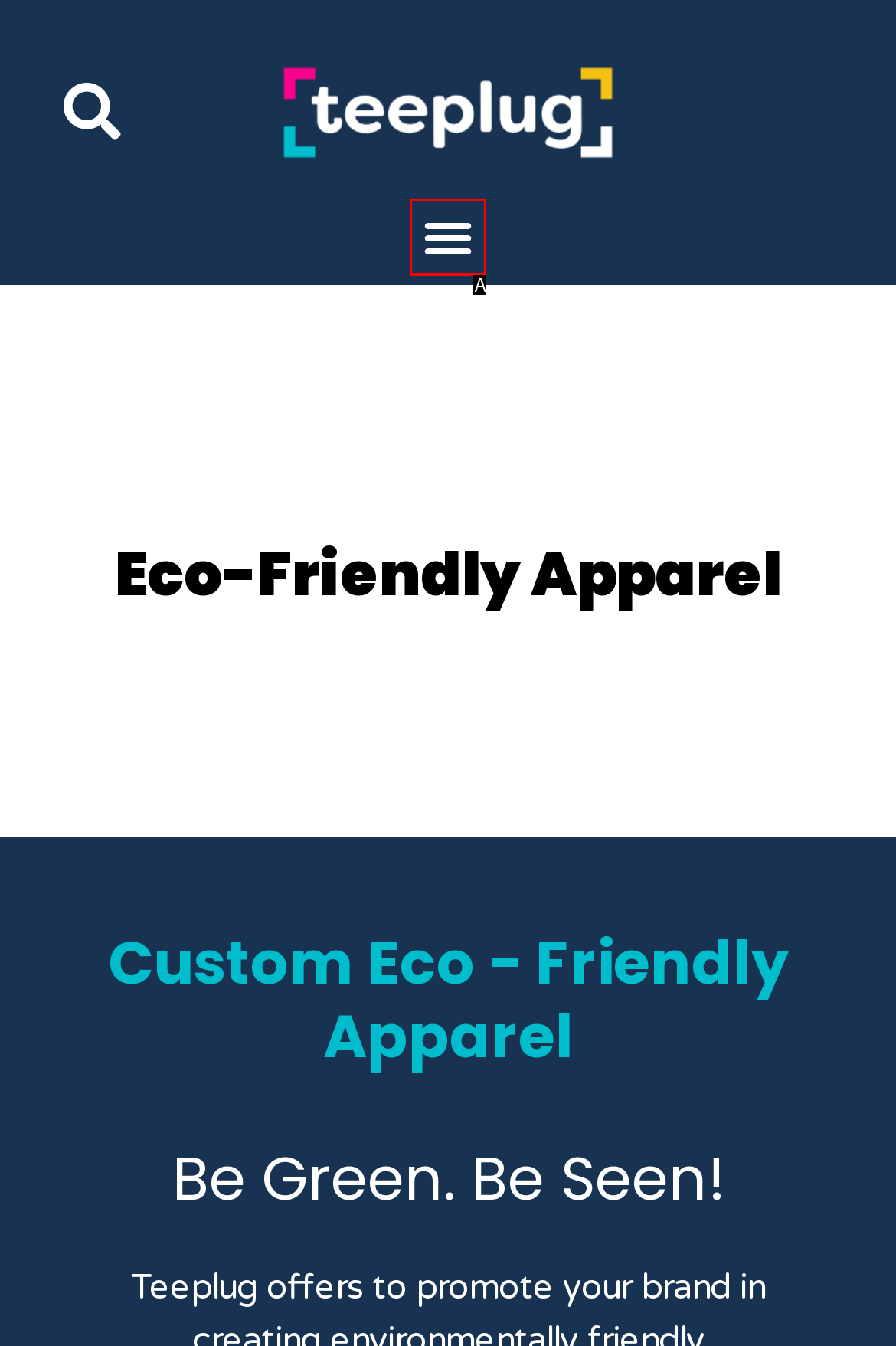Based on the provided element description: Menu, identify the best matching HTML element. Respond with the corresponding letter from the options shown.

A